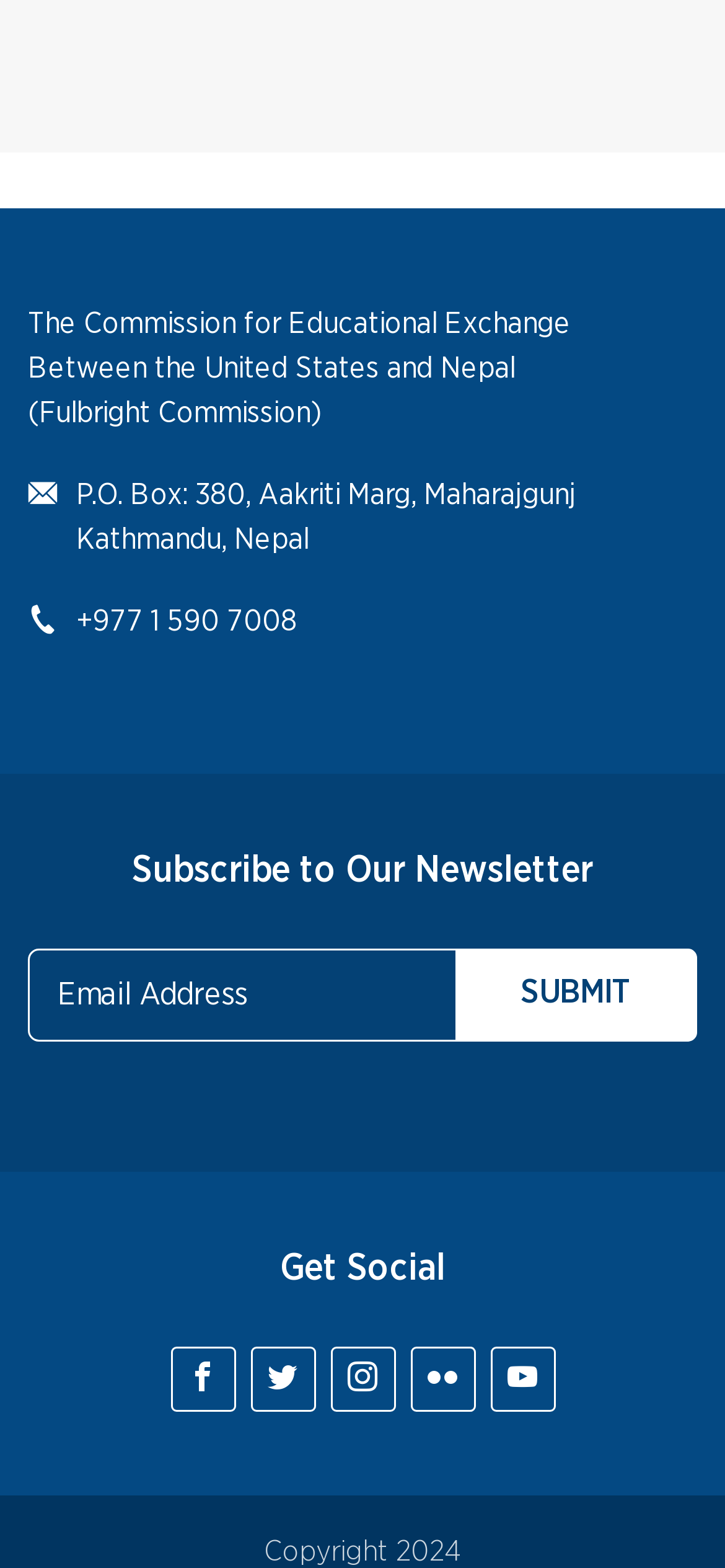Identify the bounding box for the UI element specified in this description: "Popular Knowledge Public Stage". The coordinates must be four float numbers between 0 and 1, formatted as [left, top, right, bottom].

None